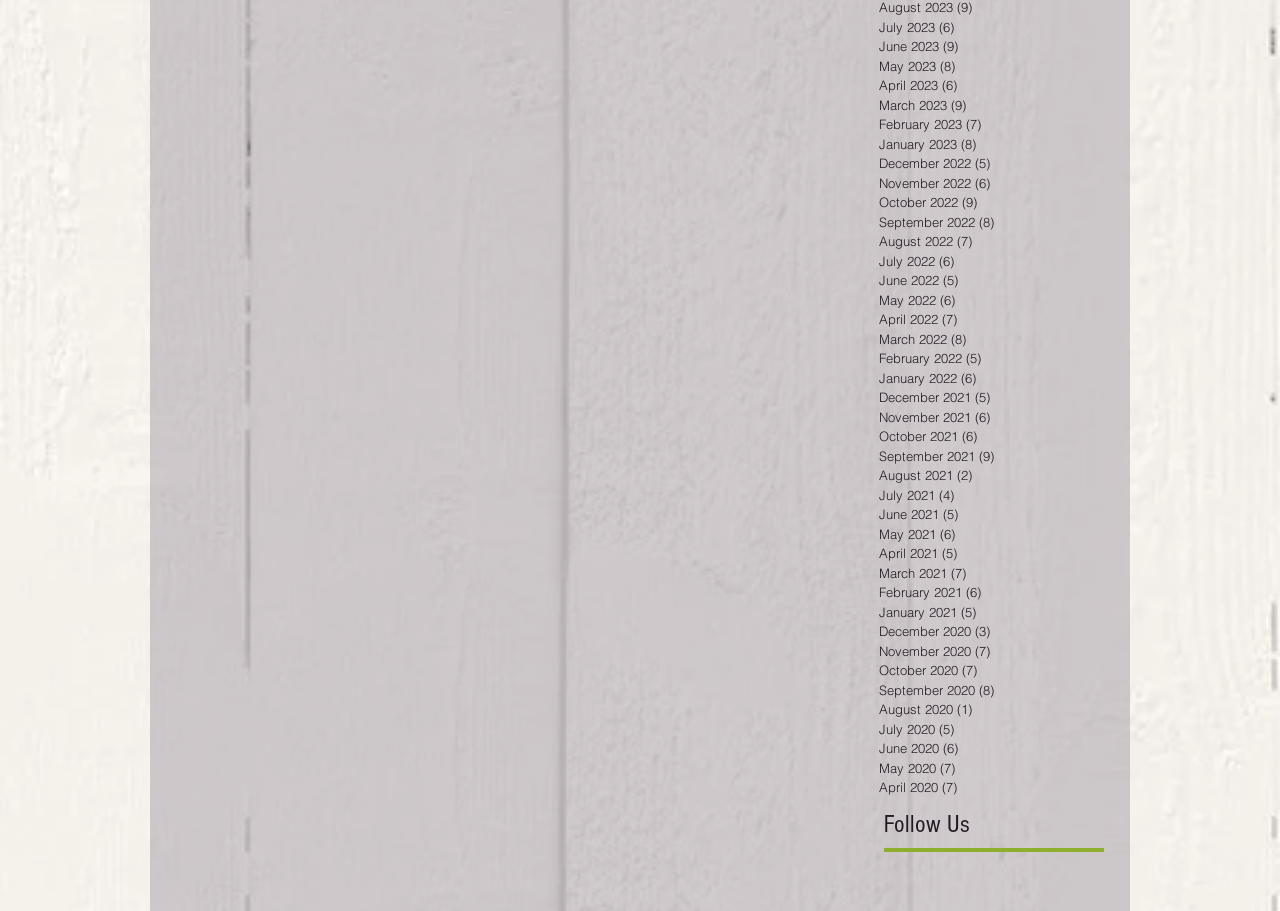Identify the bounding box coordinates of the clickable region to carry out the given instruction: "Follow us on Facebook".

[0.691, 0.959, 0.709, 0.984]